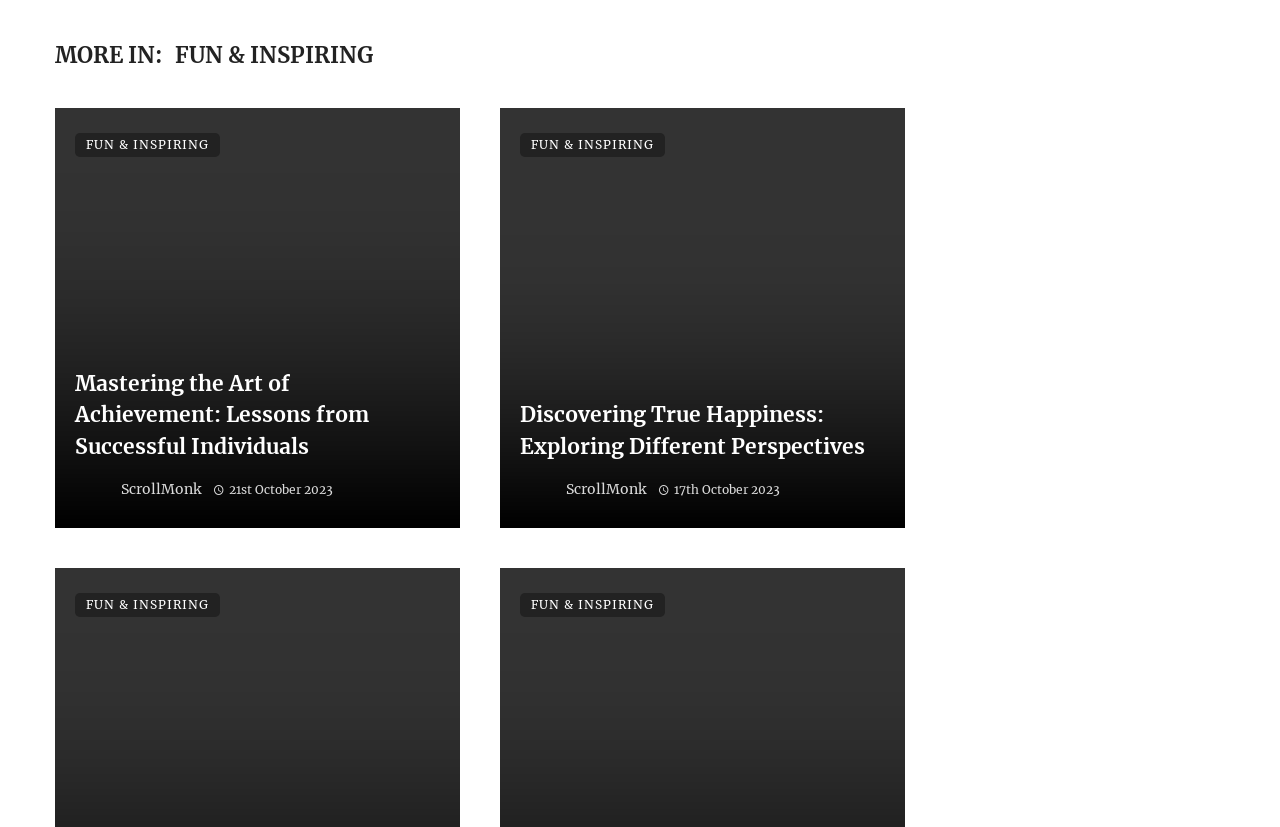With reference to the screenshot, provide a detailed response to the question below:
What is the category of the first article?

The first article has a heading 'Mastering the Art of Achievement: Lessons from Successful Individuals' and a link 'FUN & INSPIRING' above it, indicating that the category of the first article is 'FUN & INSPIRING'.